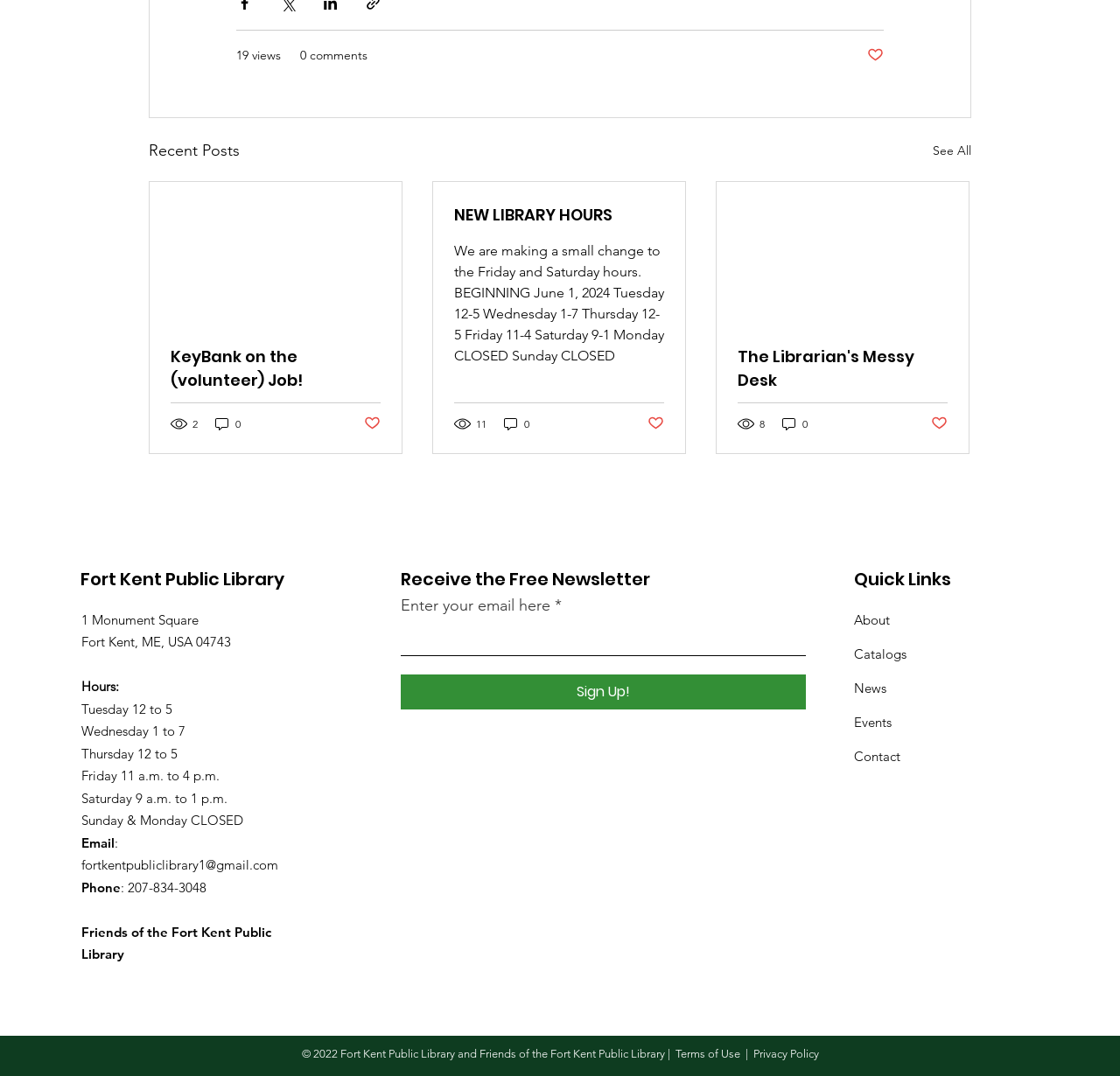Please find the bounding box coordinates of the element that needs to be clicked to perform the following instruction: "Click the 'About' link". The bounding box coordinates should be four float numbers between 0 and 1, represented as [left, top, right, bottom].

[0.762, 0.568, 0.795, 0.584]